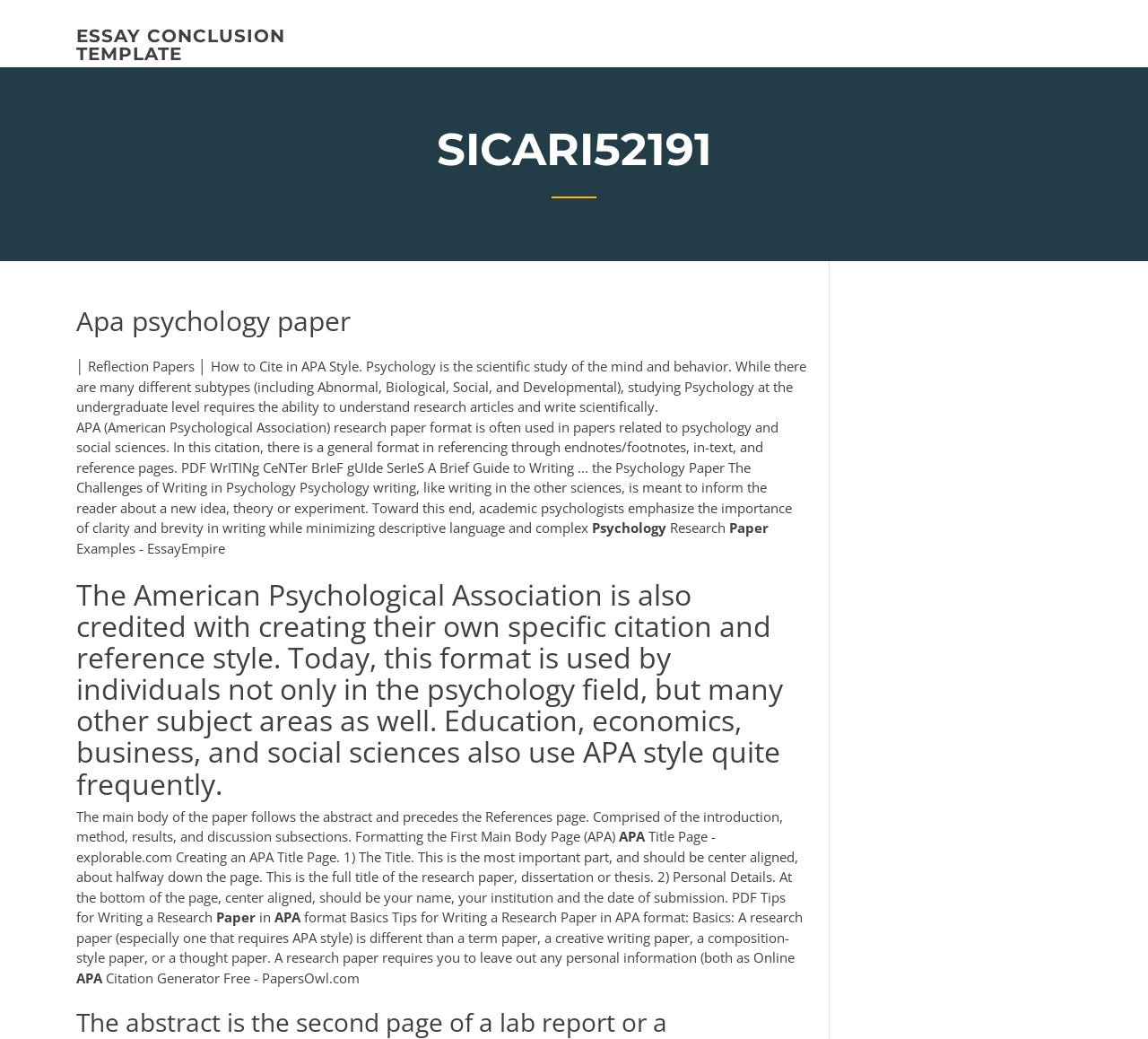Answer the question using only a single word or phrase: 
What is the main topic of this webpage?

APA psychology paper